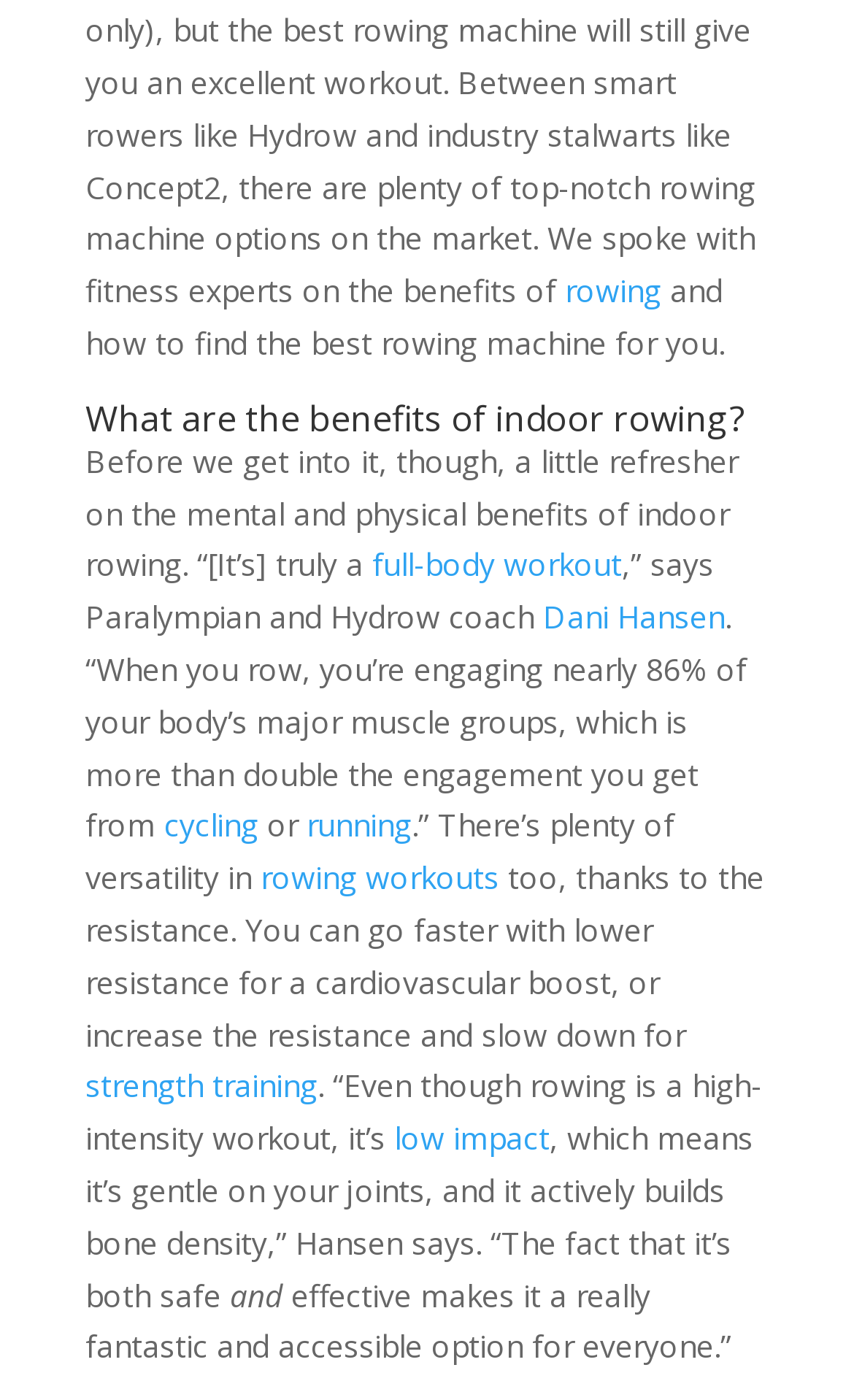Who is the Hydrow coach quoted in the article?
Based on the image, provide a one-word or brief-phrase response.

Dani Hansen